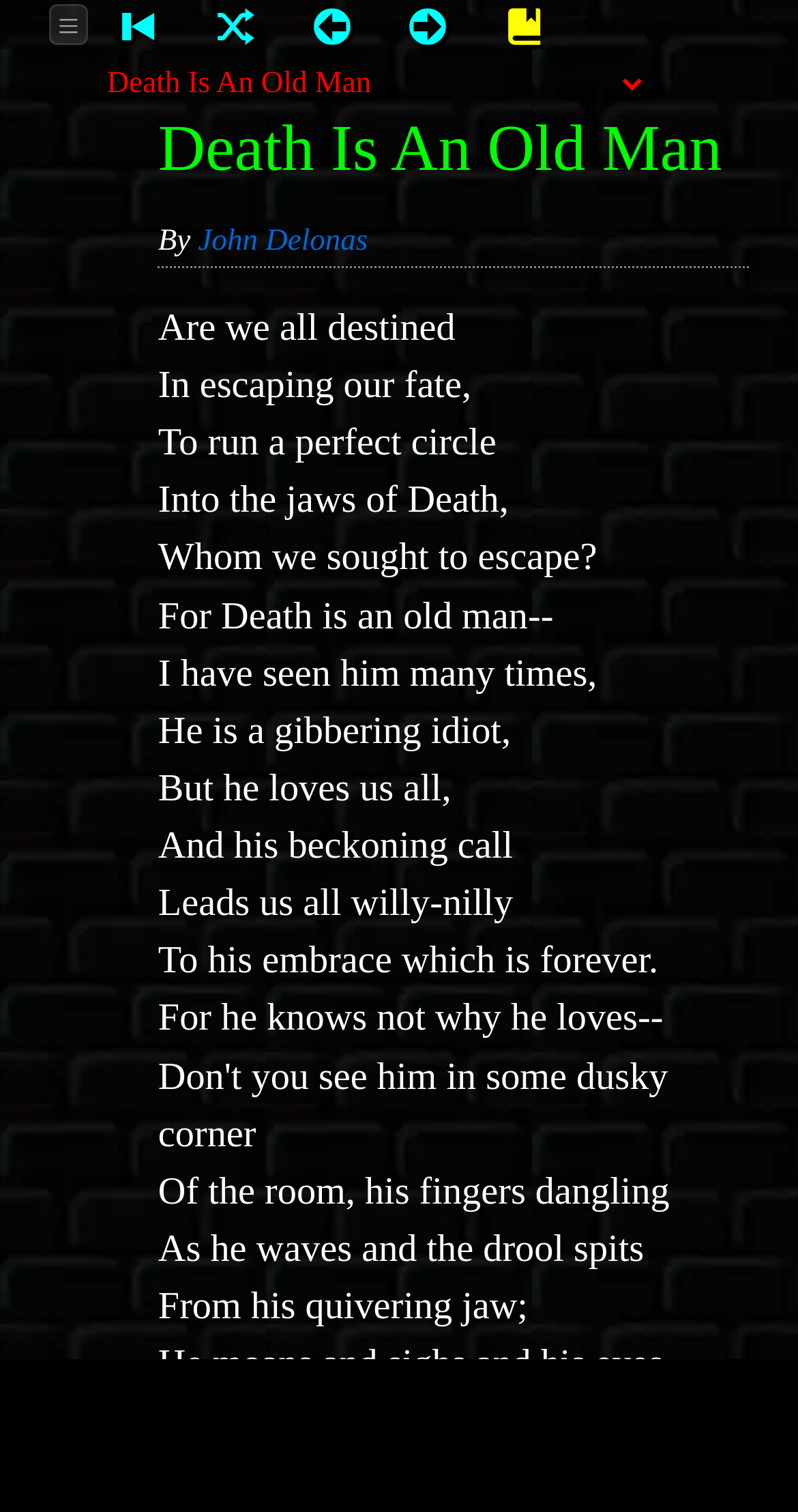Please reply with a single word or brief phrase to the question: 
Is the poem written in a specific style?

Free verse